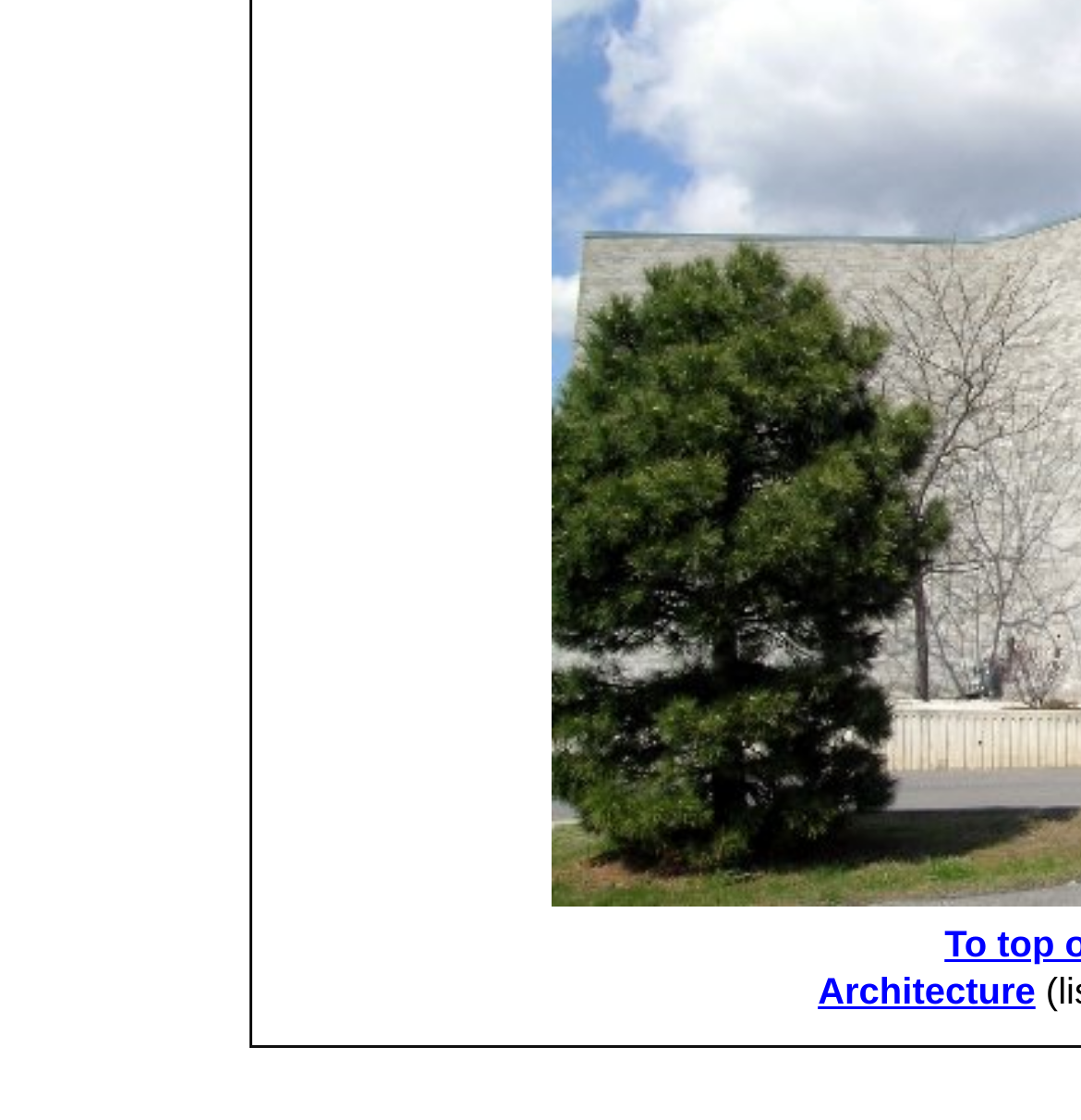Given the element description: "Architecture", predict the bounding box coordinates of the UI element it refers to, using four float numbers between 0 and 1, i.e., [left, top, right, bottom].

[0.757, 0.866, 0.958, 0.903]